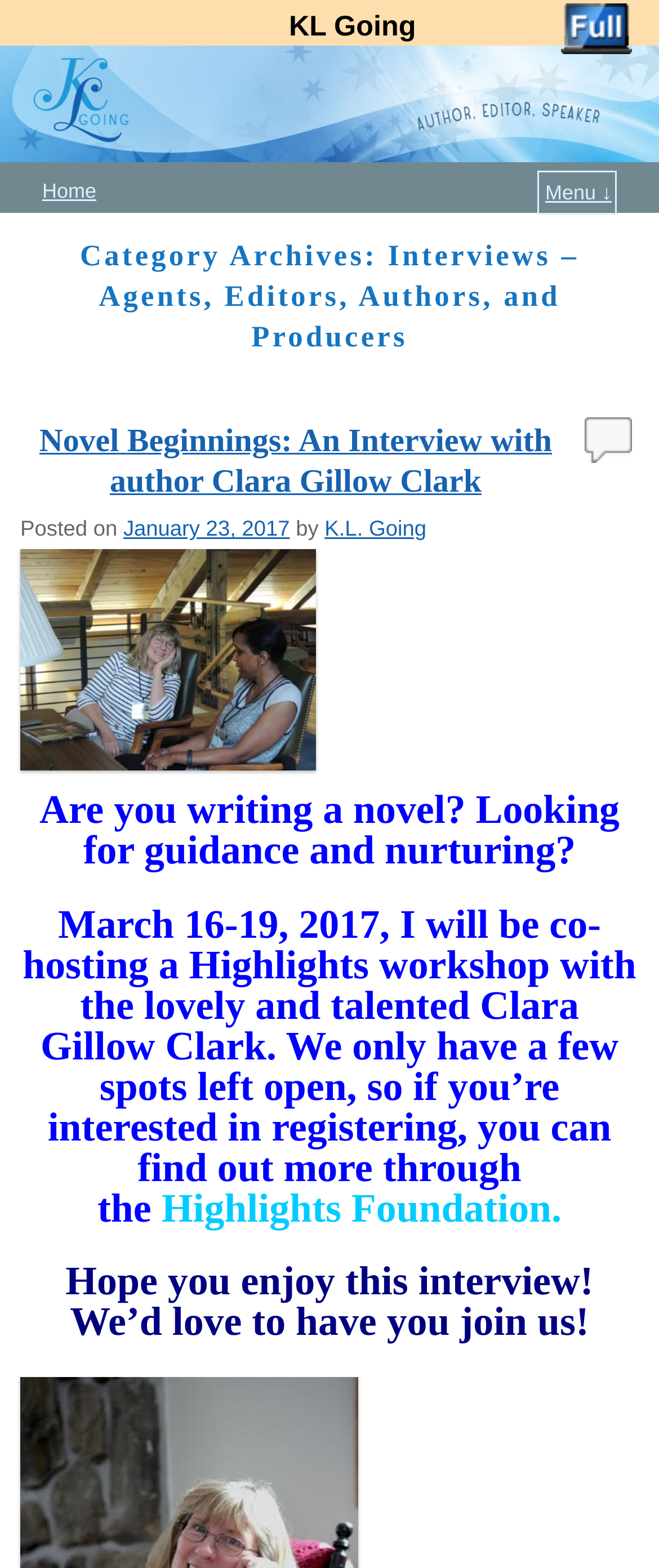Identify the bounding box coordinates for the element you need to click to achieve the following task: "read the interview with Clara Gillow Clark". The coordinates must be four float values ranging from 0 to 1, formatted as [left, top, right, bottom].

[0.06, 0.27, 0.838, 0.319]